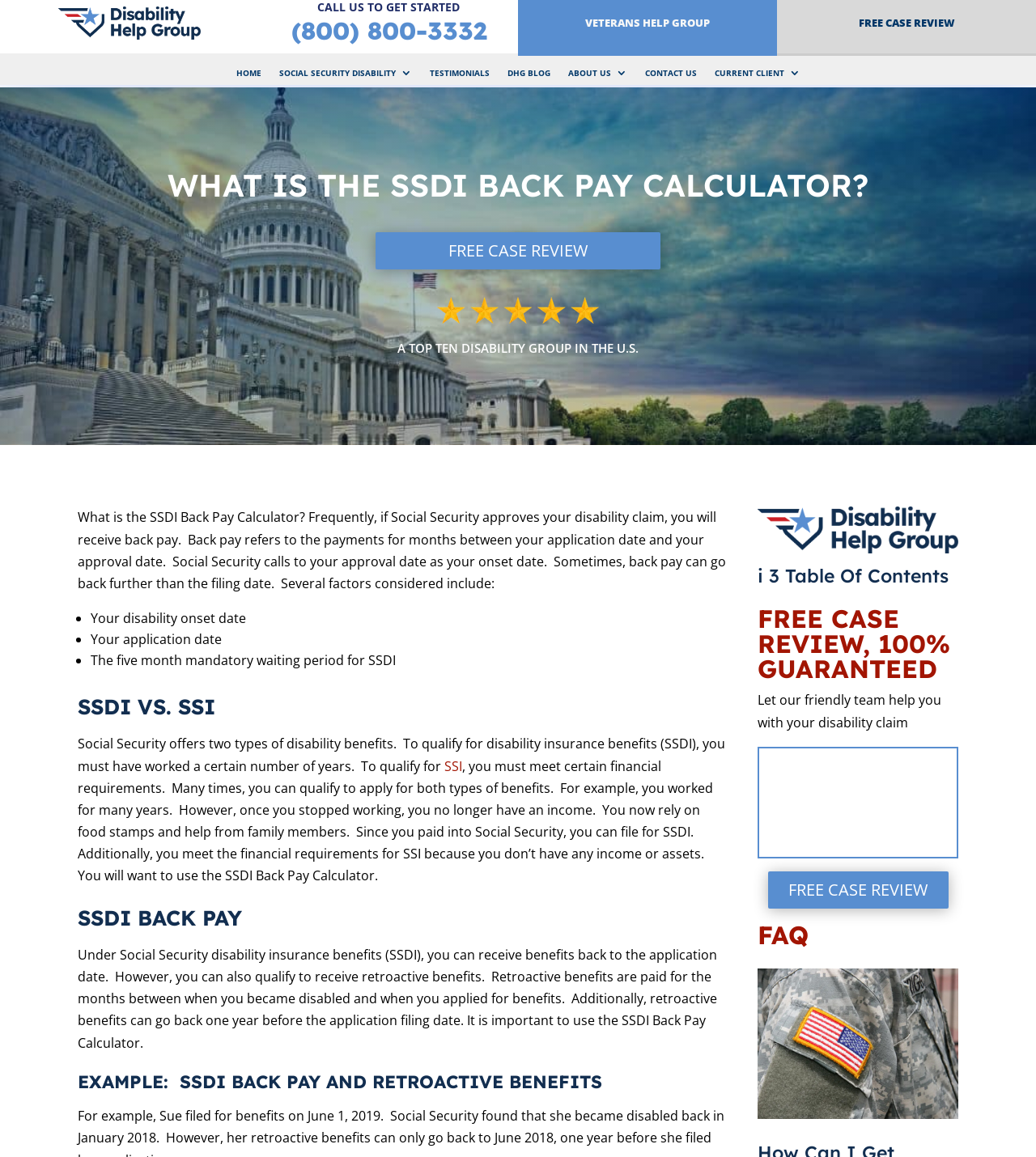What is the name of the organization behind the webpage?
Using the image, respond with a single word or phrase.

Disability Help Group